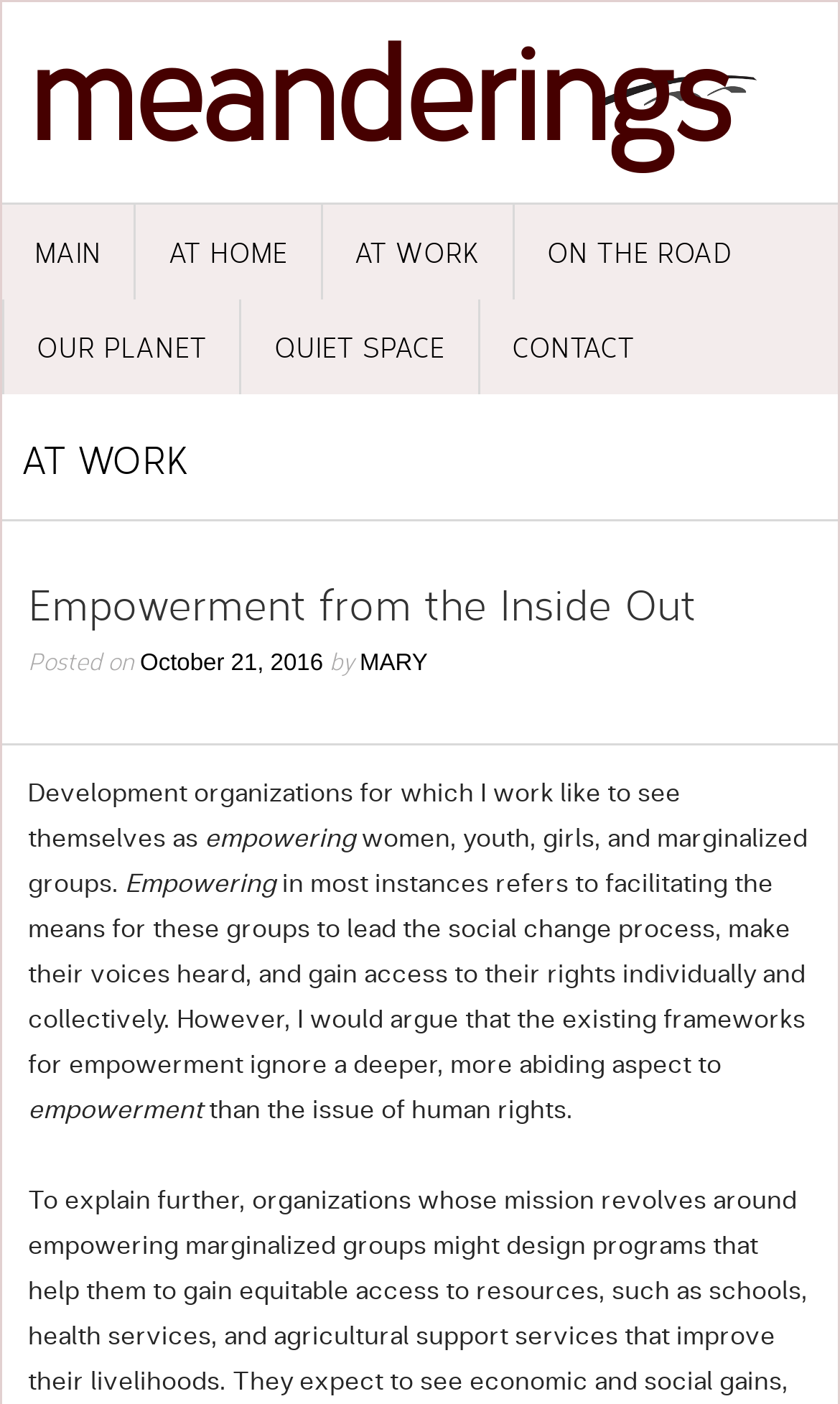Please find the bounding box coordinates of the element that you should click to achieve the following instruction: "read the article posted on 'October 21, 2016'". The coordinates should be presented as four float numbers between 0 and 1: [left, top, right, bottom].

[0.167, 0.463, 0.385, 0.481]